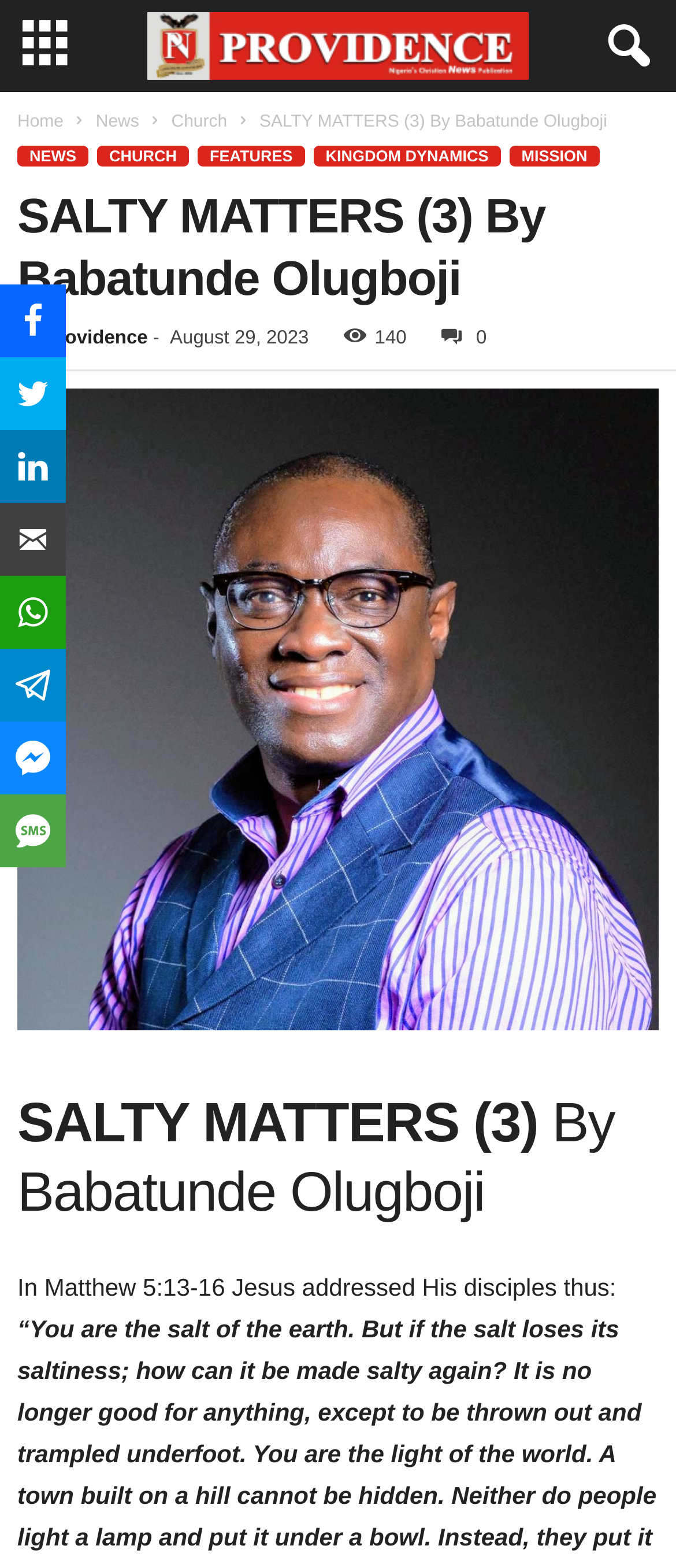How many views does the article have?
Offer a detailed and full explanation in response to the question.

The number of views can be found in the header section of the webpage, specifically in the element with the text '140'.